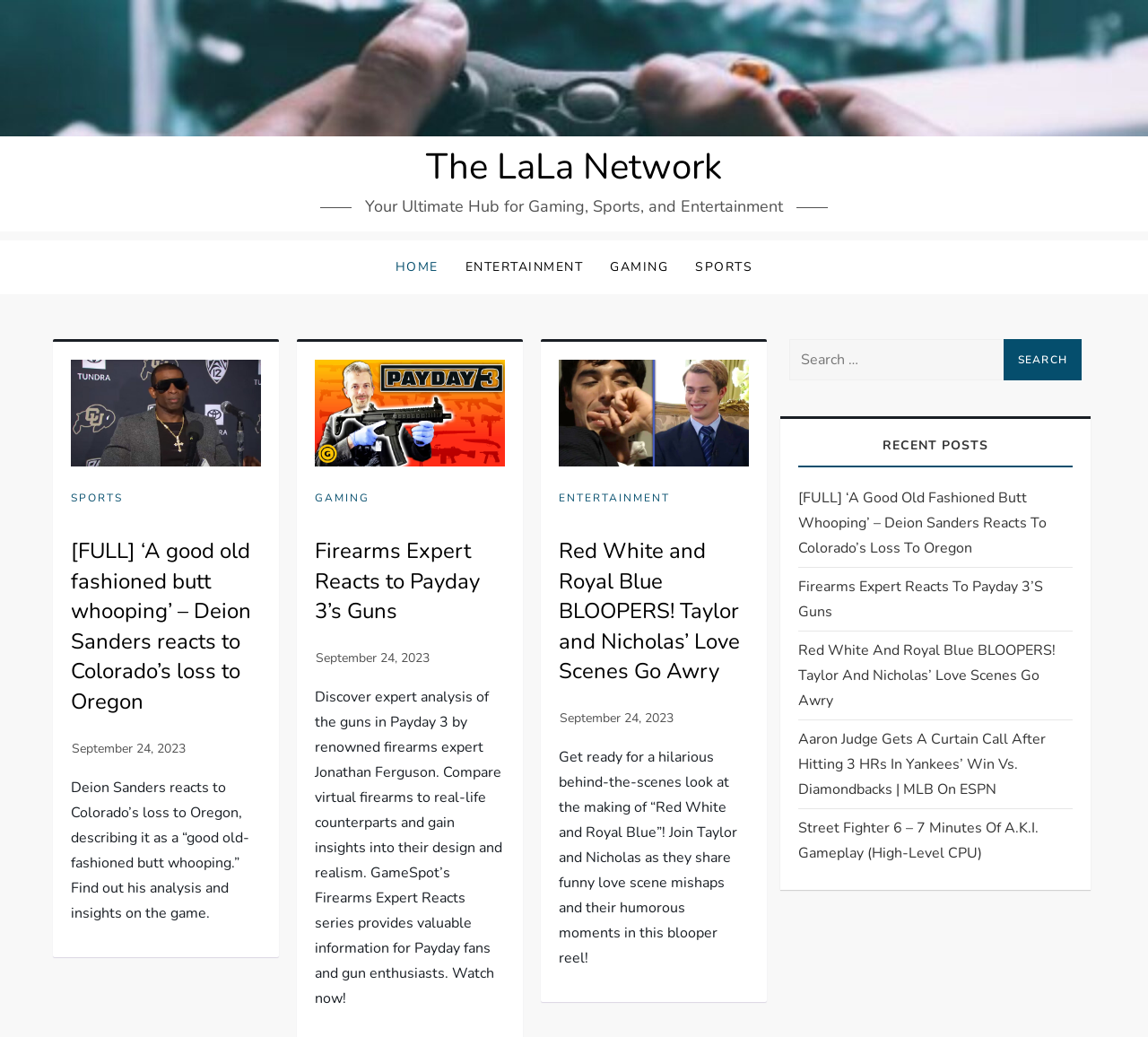Please study the image and answer the question comprehensively:
How many recent posts are listed?

I looked at the RECENT POSTS section and counted the number of links, which are 5, so there are 5 recent posts listed.